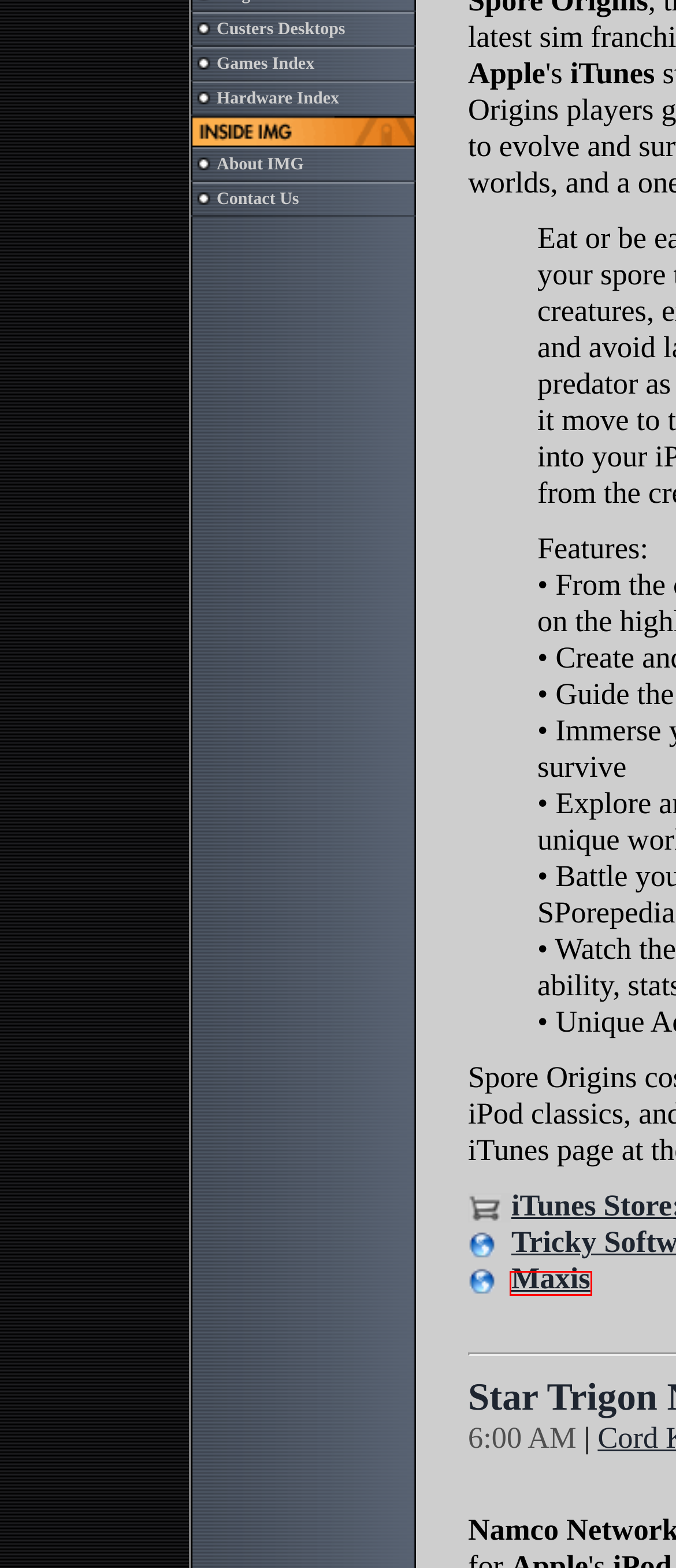Observe the provided screenshot of a webpage that has a red rectangle bounding box. Determine the webpage description that best matches the new webpage after clicking the element inside the red bounding box. Here are the candidates:
A. Penny Arcade's On The Rain-slick Precipice of Darkness Four
B. Games
C. Inside Mac Games Forum
D. Tricky Software Home Page
E. Feral Interactive | Mac and Linux Games Publisher
F. Maxis Studios – Official Electronic Arts Sites
G. Ford Racing 2 (disabled) | macgamestore.com
H. Game Development | Hothead Games

F